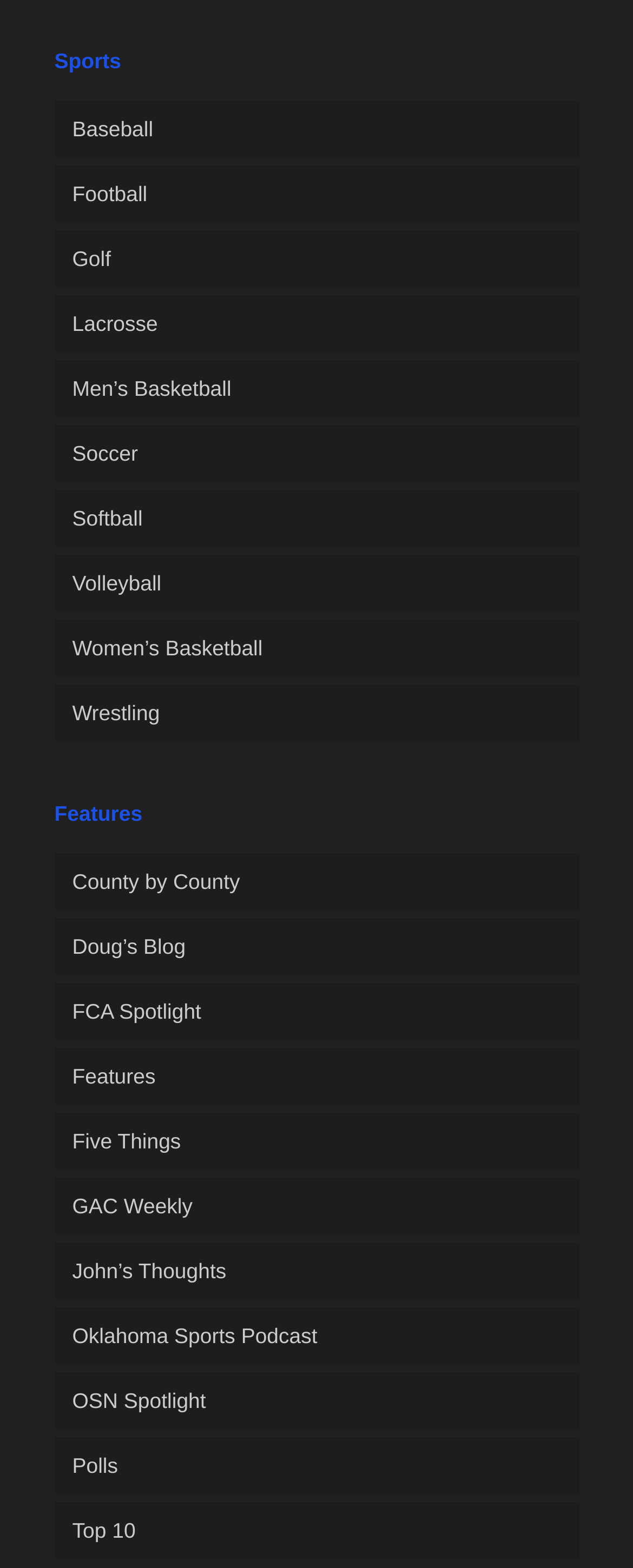Determine the bounding box coordinates for the region that must be clicked to execute the following instruction: "Go to Men’s Basketball".

[0.086, 0.23, 0.914, 0.266]